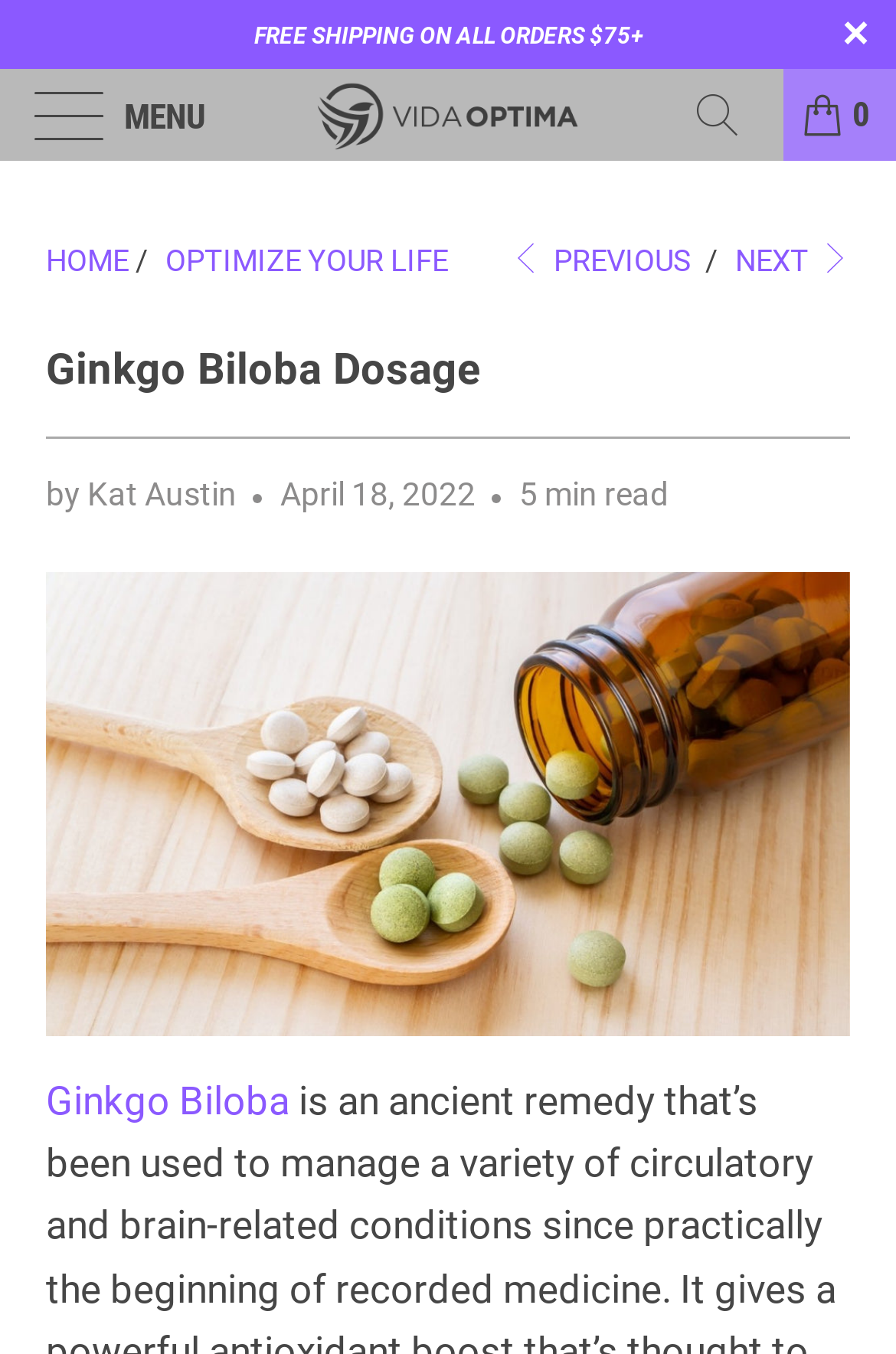Create an in-depth description of the webpage, covering main sections.

The webpage is about Ginkgo Biloba, an ancient remedy used to manage circulatory and brain-related conditions. At the top of the page, there is a promotion banner announcing "FREE SHIPPING ON ALL ORDERS $75+" and a "MENU" button. To the right of the menu button, there is a logo of "Vida Optima™" with an image and a link. Next to the logo, there is a search icon and a cart icon with a "0" indicator.

Below the top section, there is a navigation menu with links to "HOME", "OPTIMIZE YOUR LIFE", and other pages. The main content of the page starts with a heading "Ginkgo Biloba Dosage" followed by the author's name "Kat Austin" and the publication date "April 18, 2022". The article is estimated to be a 5-minute read.

The main image of the page is a large picture of "Ginkgo Biloba Dosage - Vida Optima™" that takes up most of the page's width. Below the image, there is a link to "Ginkgo Biloba" which is likely a related article or a category page. Overall, the page has a simple and clean layout with a focus on the main content and a few navigation elements.